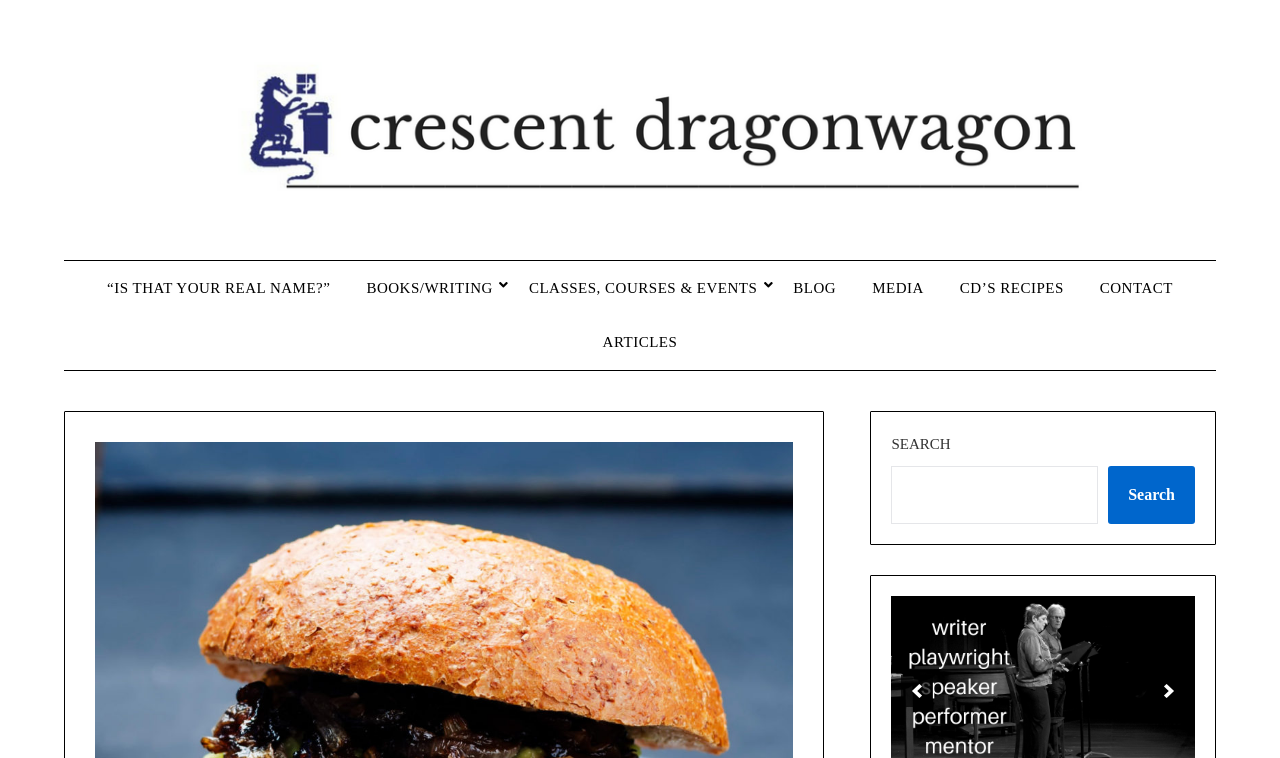What is the position of the 'BLOG' link?
Refer to the screenshot and answer in one word or phrase.

Fourth from the left